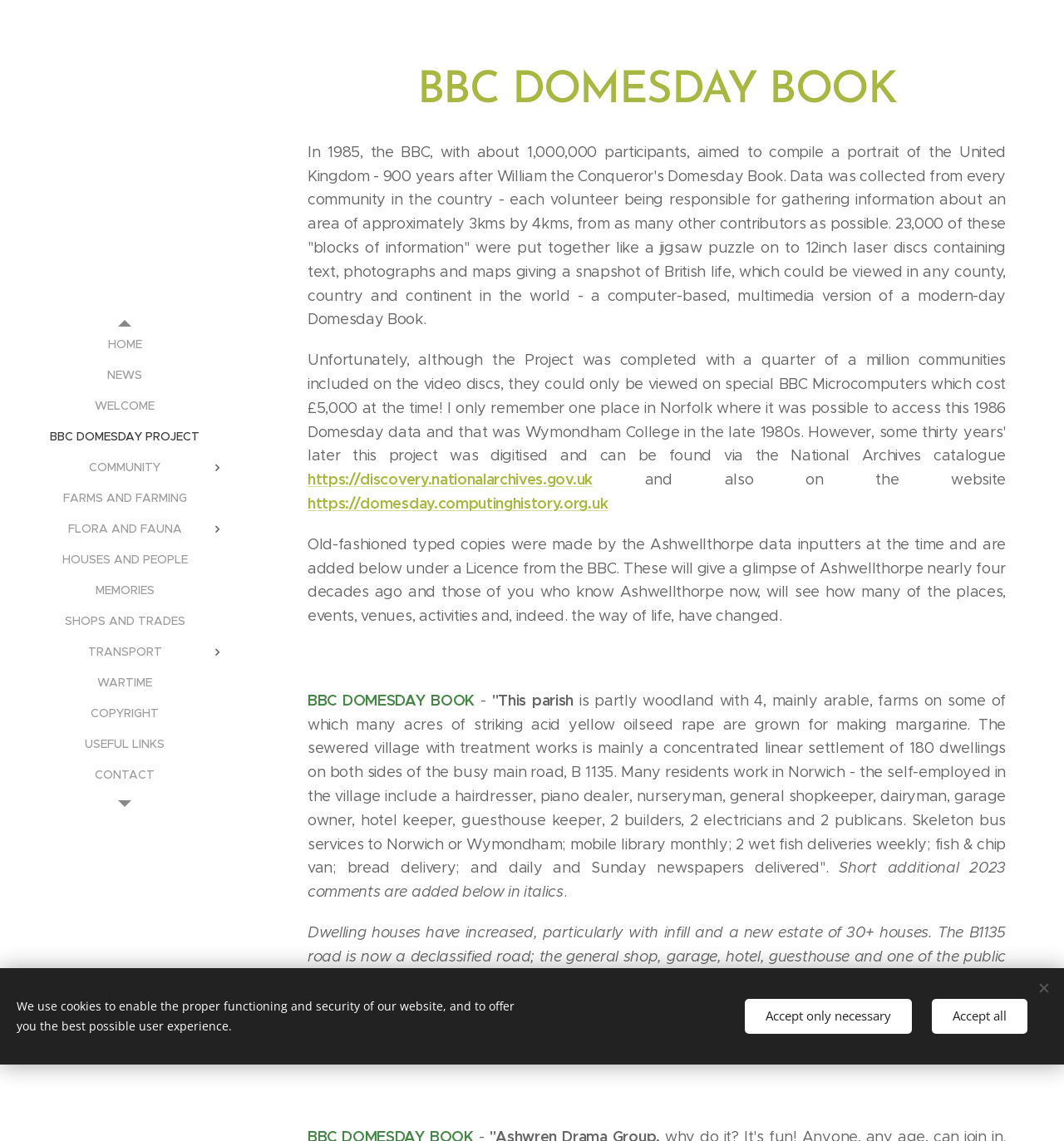Determine the bounding box coordinates of the region that needs to be clicked to achieve the task: "Click HOME".

[0.005, 0.285, 0.23, 0.301]